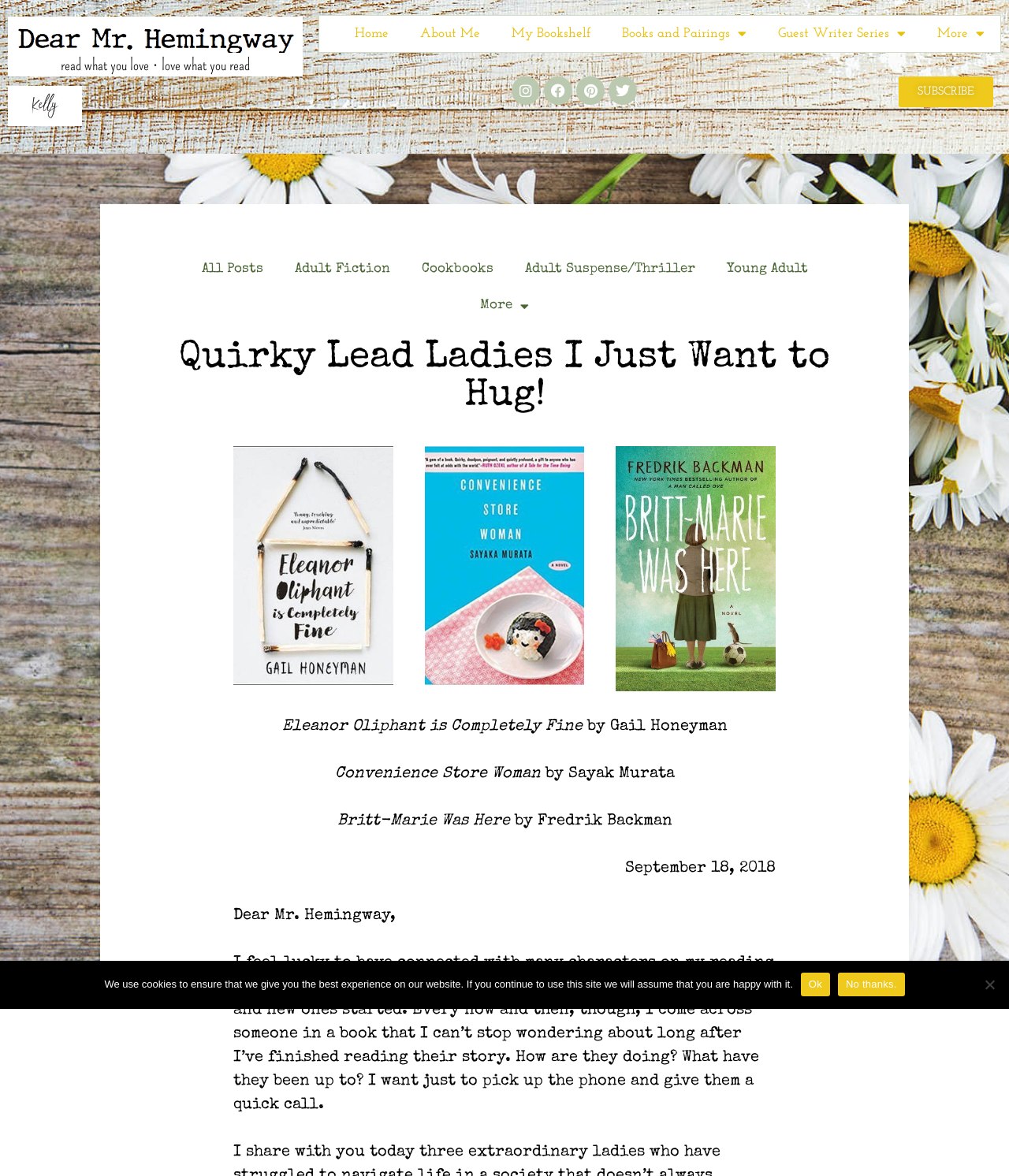Reply to the question with a brief word or phrase: How many book covers are displayed on the webpage?

3